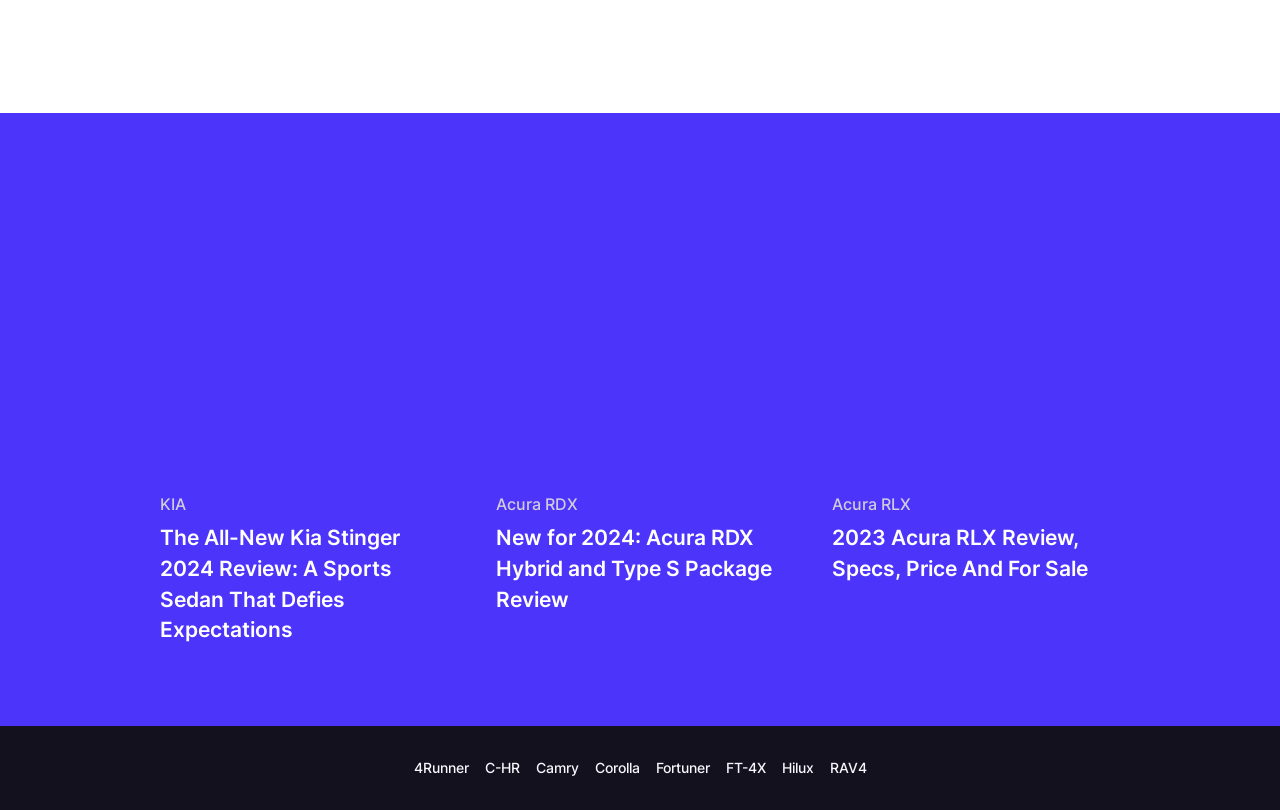Bounding box coordinates must be specified in the format (top-left x, top-left y, bottom-right x, bottom-right y). All values should be floating point numbers between 0 and 1. What are the bounding box coordinates of the UI element described as: Acura RDX

[0.388, 0.61, 0.452, 0.635]